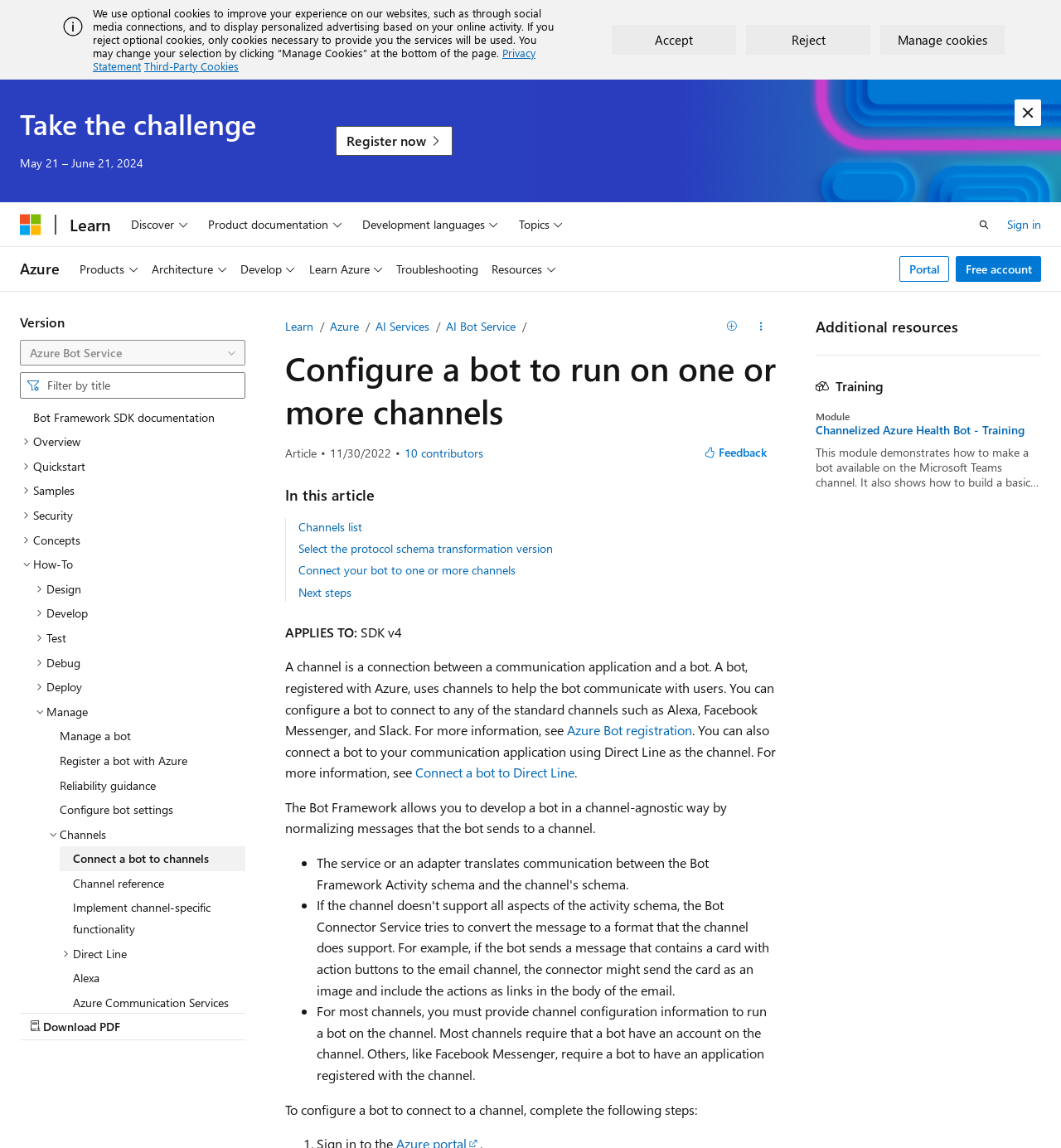Find the bounding box coordinates for the element that must be clicked to complete the instruction: "Configure a bot to run on one or more channels". The coordinates should be four float numbers between 0 and 1, indicated as [left, top, right, bottom].

[0.269, 0.302, 0.731, 0.377]